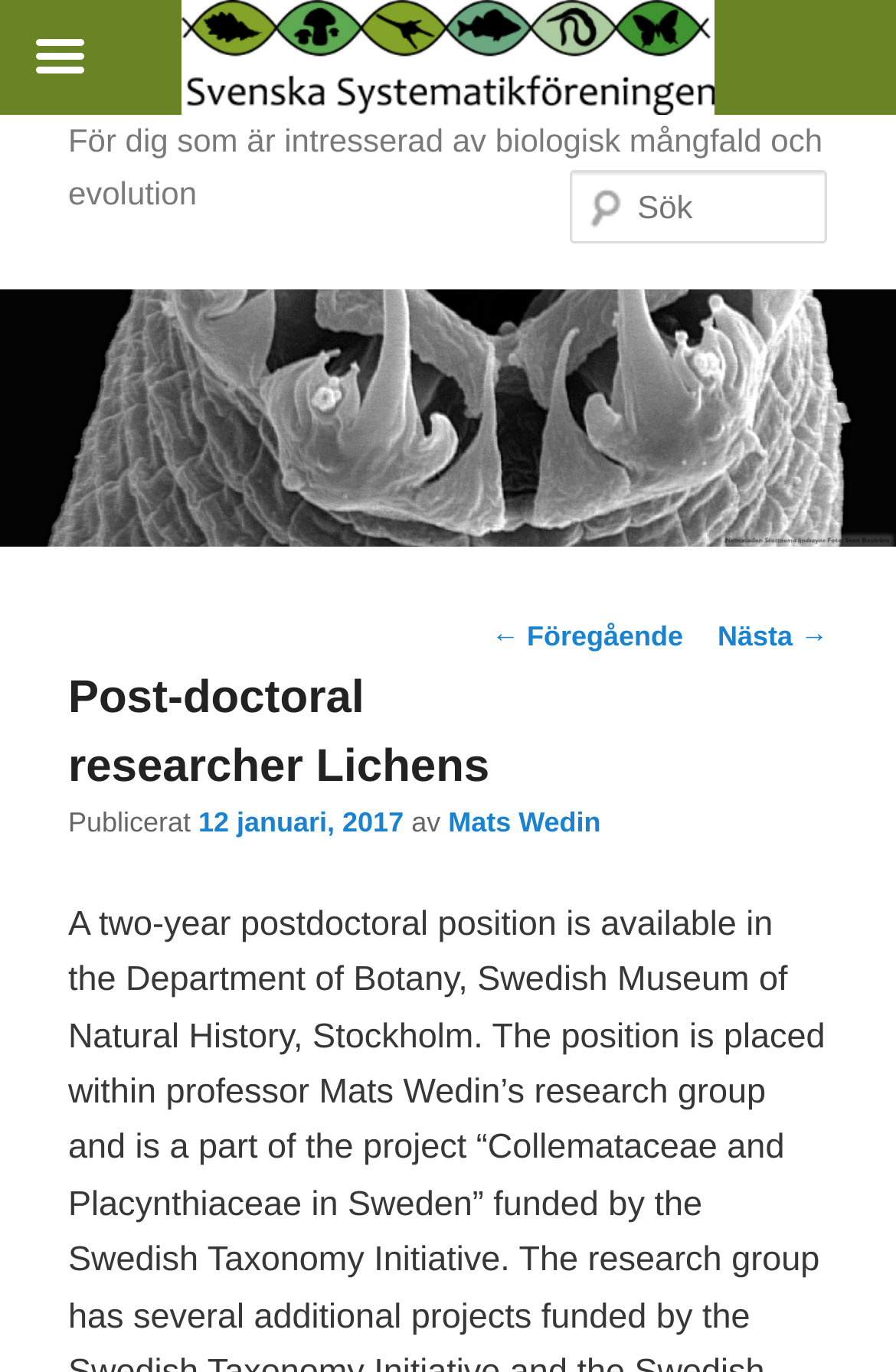What is the title of the post?
Please ensure your answer to the question is detailed and covers all necessary aspects.

The title of the post can be found in the header section of the webpage, which is 'Post-doctoral researcher Lichens'.